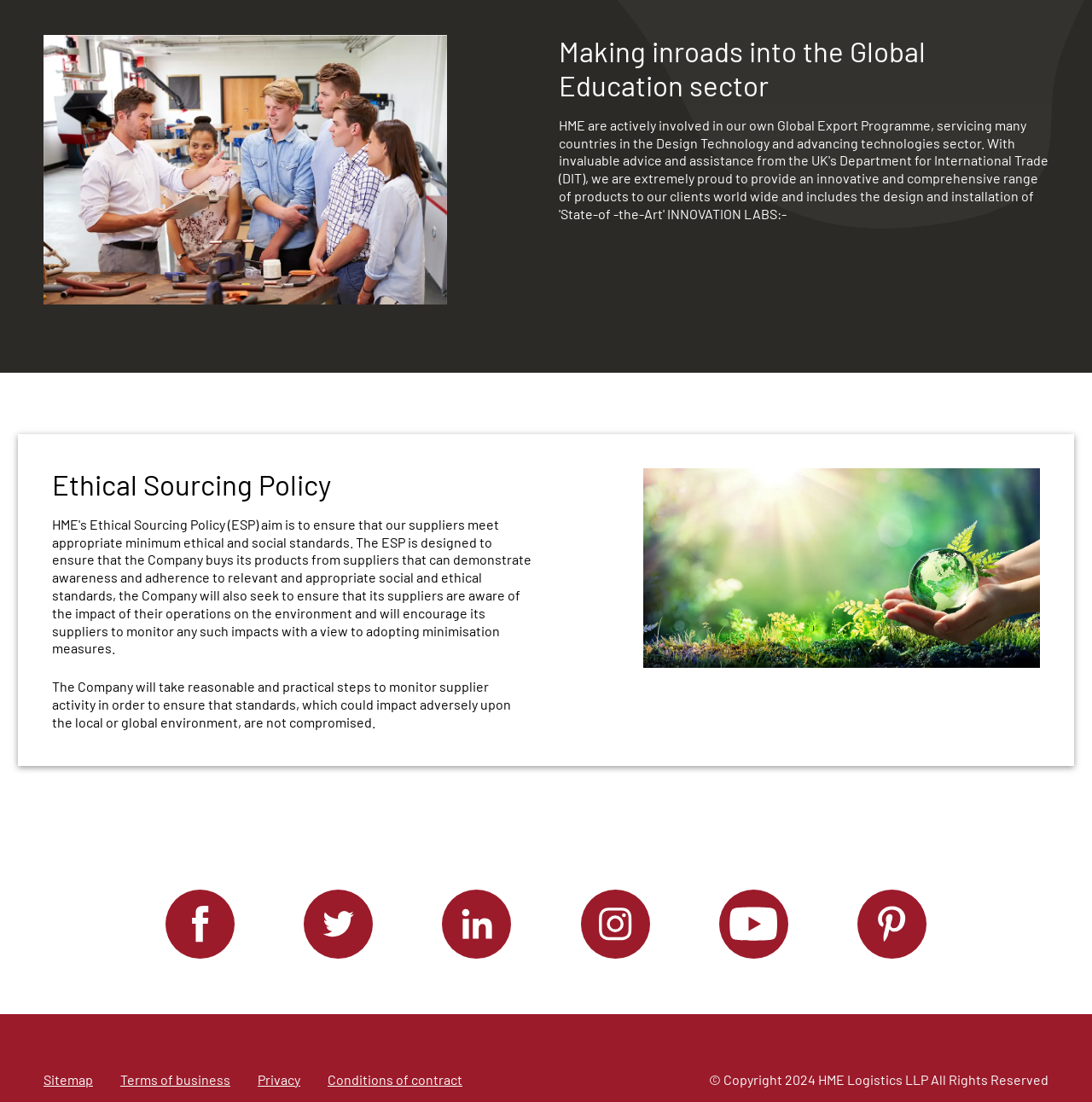Given the element description Conditions of contract, predict the bounding box coordinates for the UI element in the webpage screenshot. The format should be (top-left x, top-left y, bottom-right x, bottom-right y), and the values should be between 0 and 1.

[0.3, 0.972, 0.423, 0.987]